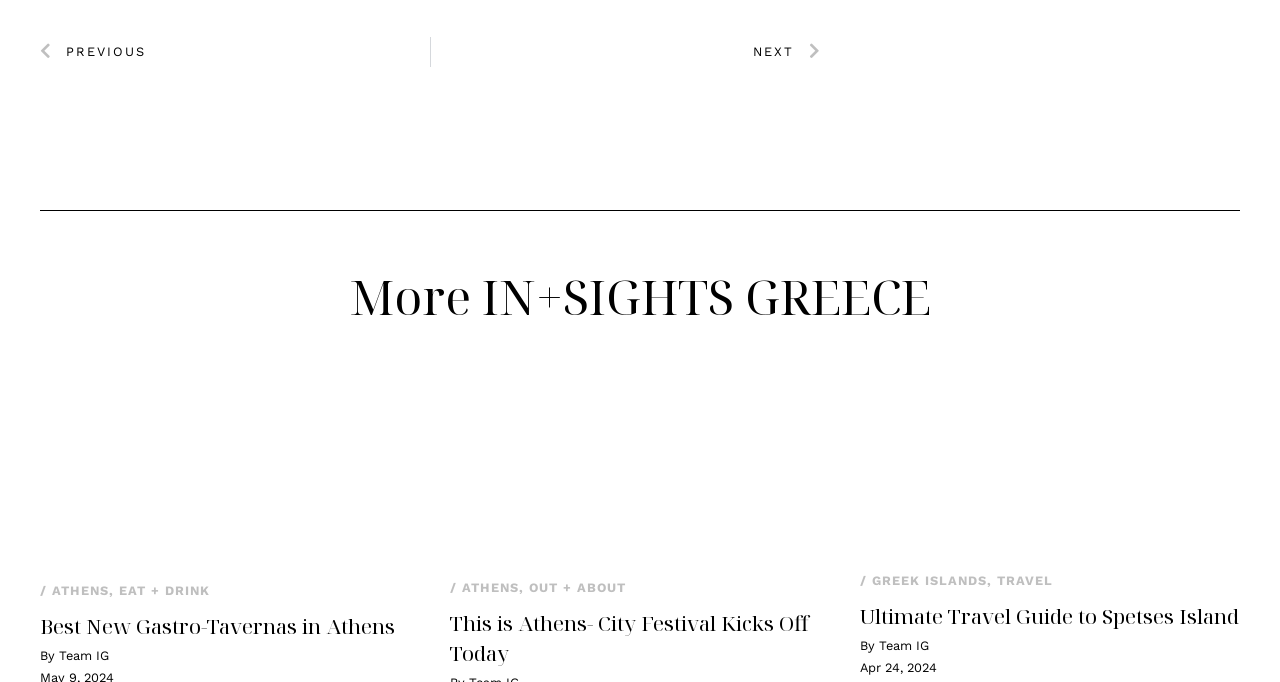What is the category of the article 'Best New Gastro Tavernas in Athens'?
From the image, provide a succinct answer in one word or a short phrase.

EAT + DRINK